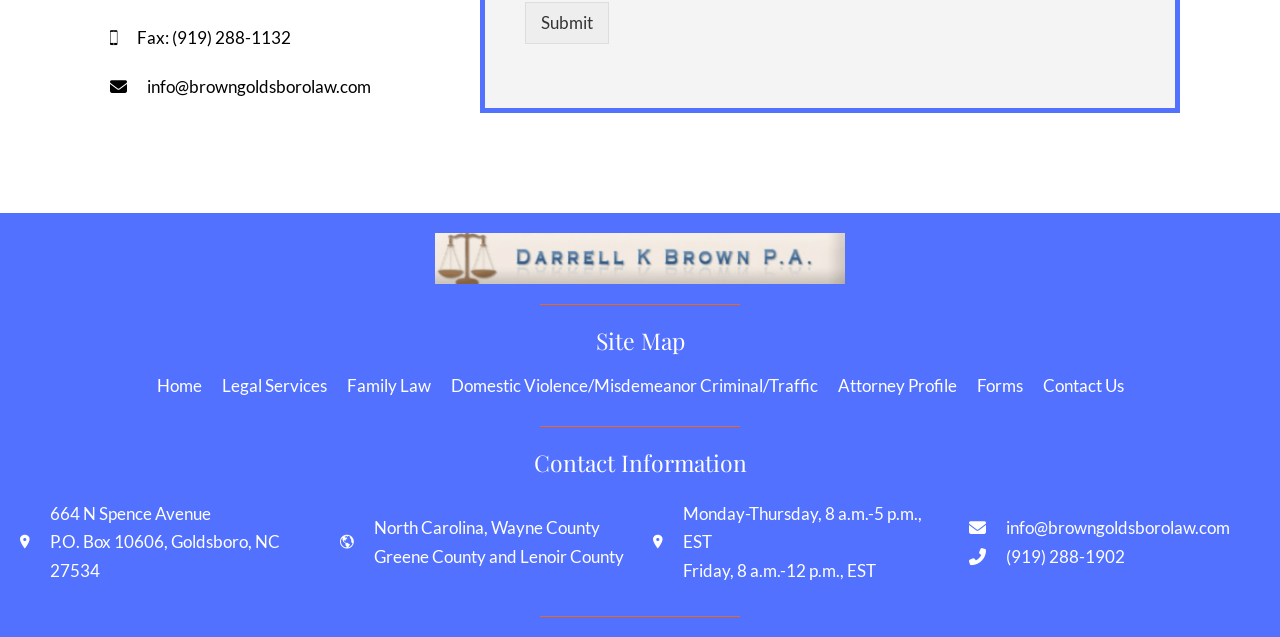Identify the bounding box coordinates of the element to click to follow this instruction: 'Visit the Home page'. Ensure the coordinates are four float values between 0 and 1, provided as [left, top, right, bottom].

[0.122, 0.577, 0.157, 0.638]